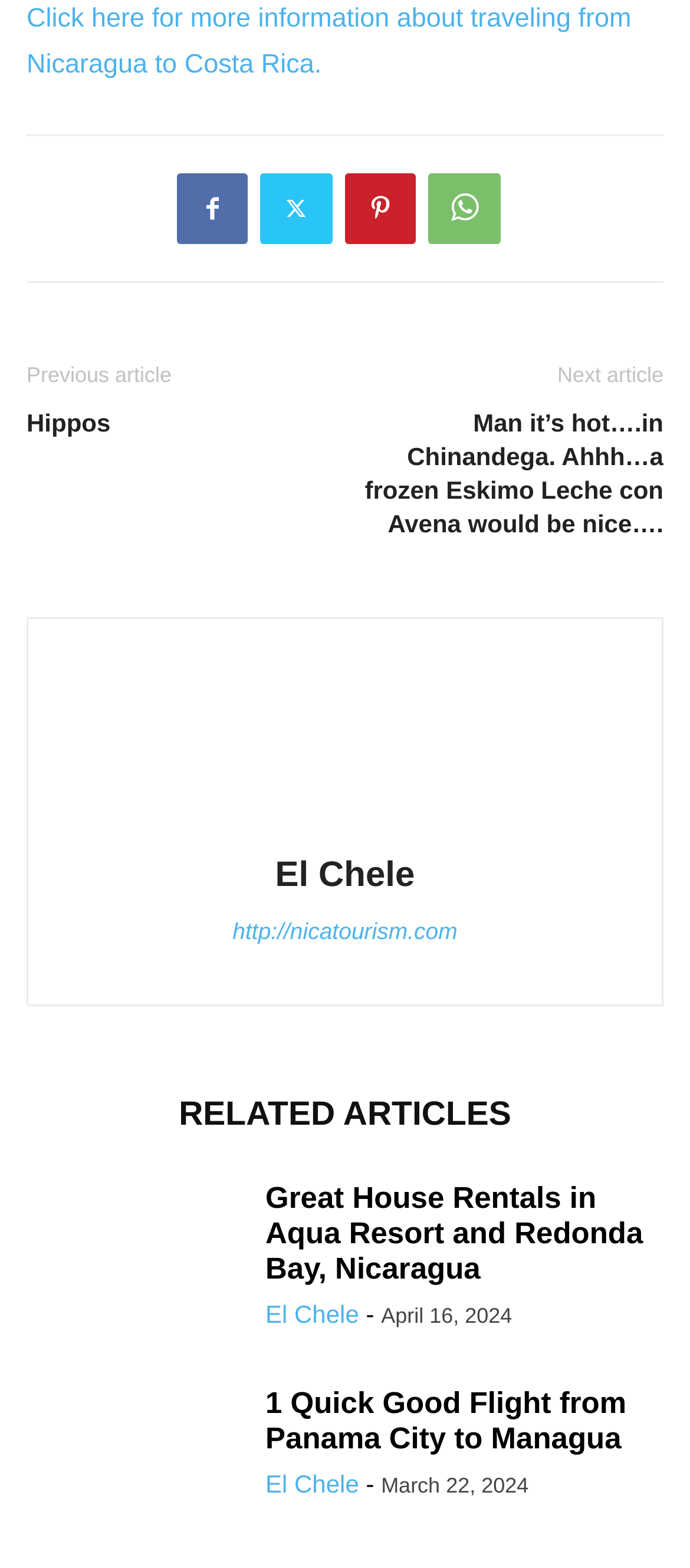Determine the bounding box coordinates of the region that needs to be clicked to achieve the task: "Read more about Double Dip".

None